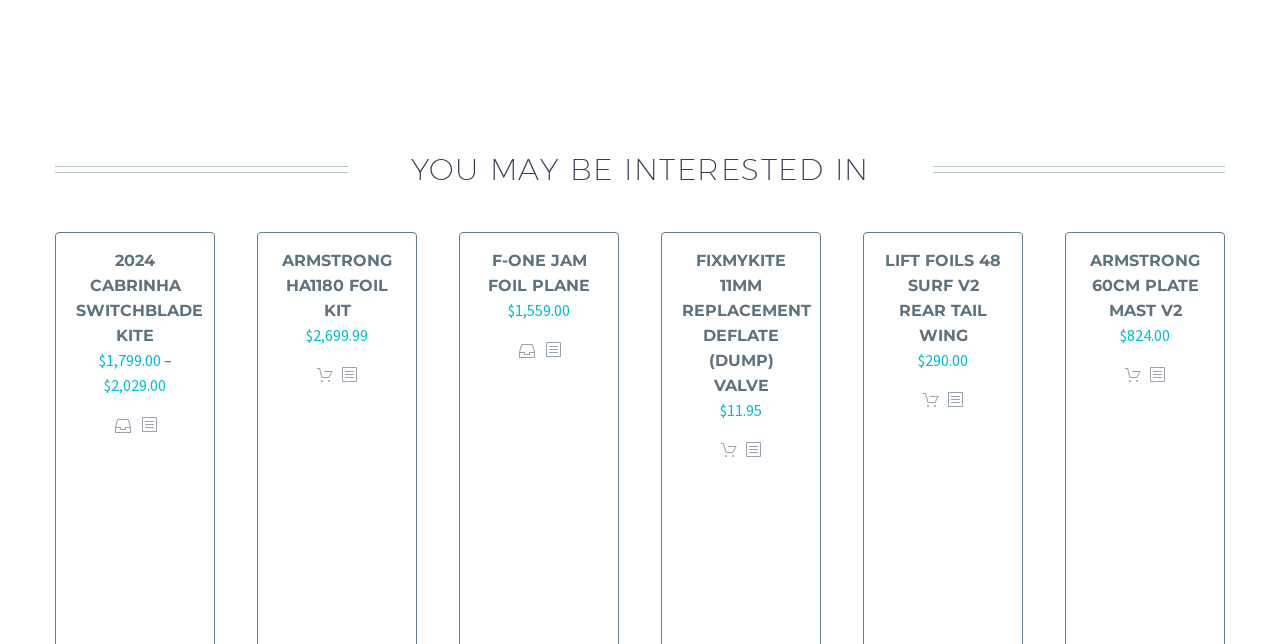Locate the bounding box of the user interface element based on this description: "Select options".

[0.404, 0.525, 0.419, 0.564]